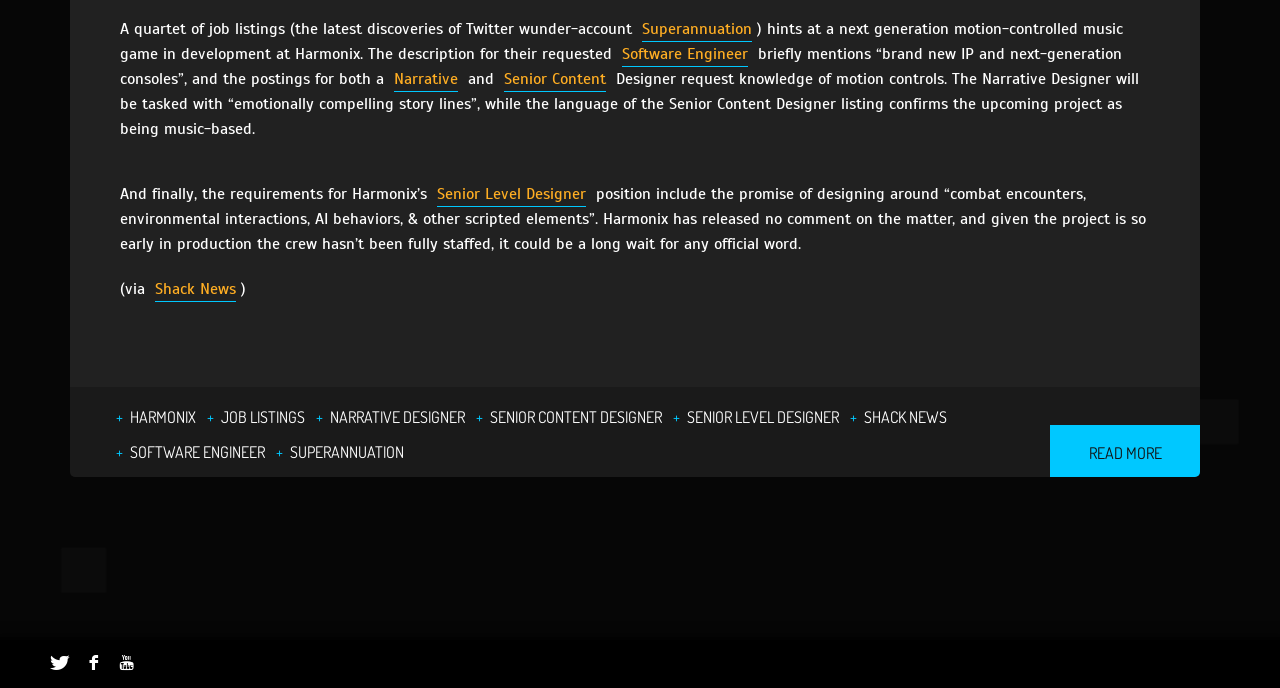Determine the bounding box coordinates in the format (top-left x, top-left y, bottom-right x, bottom-right y). Ensure all values are floating point numbers between 0 and 1. Identify the bounding box of the UI element described by: job listings

[0.165, 0.584, 0.246, 0.628]